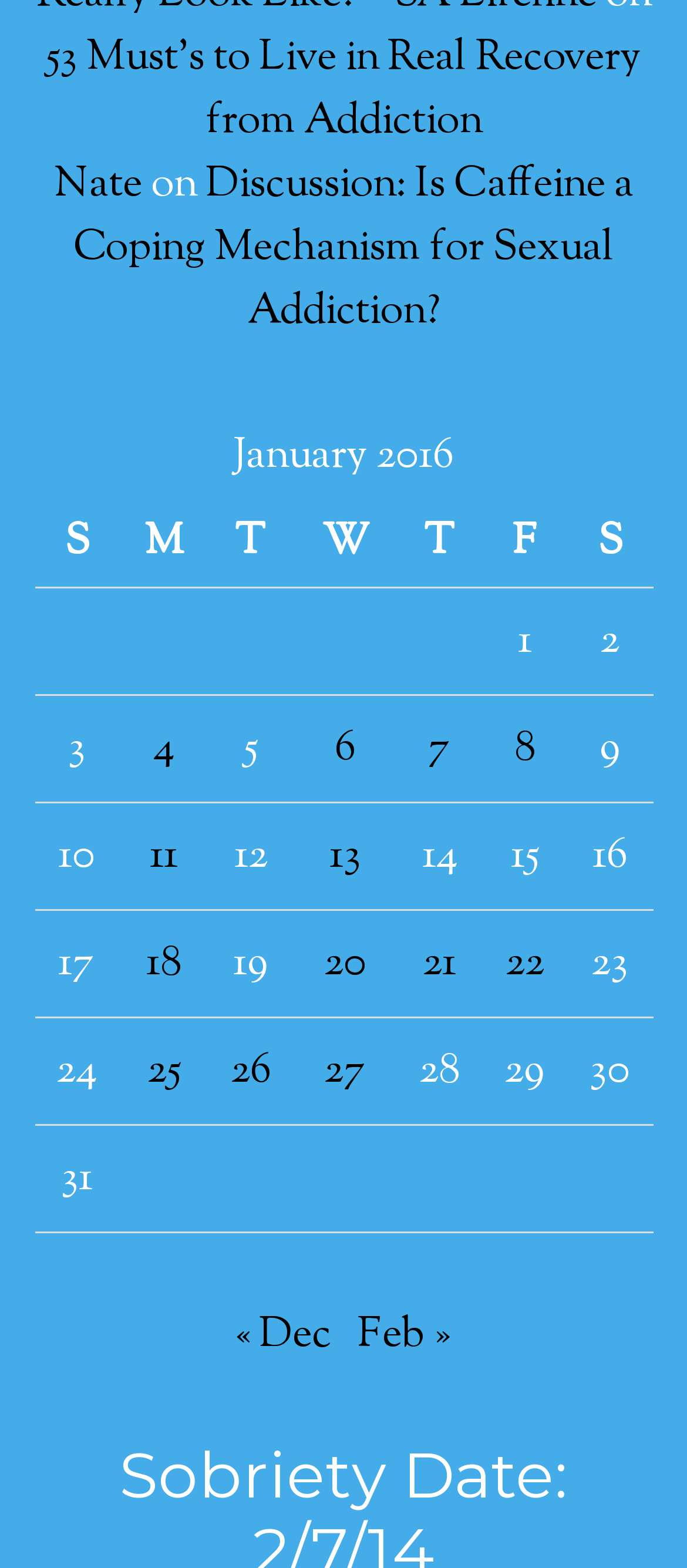Identify the bounding box of the HTML element described here: "« Dec". Provide the coordinates as four float numbers between 0 and 1: [left, top, right, bottom].

[0.344, 0.832, 0.482, 0.871]